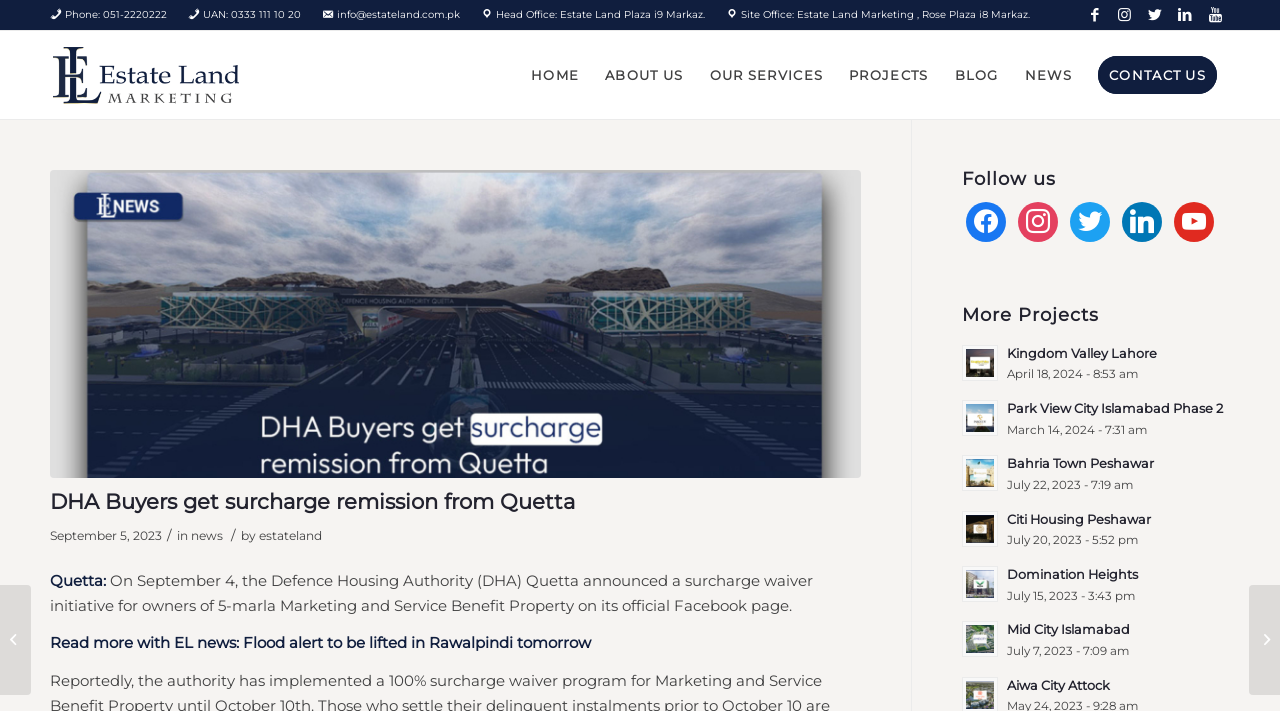Respond to the following question using a concise word or phrase: 
How many social media links are at the top of the page?

5